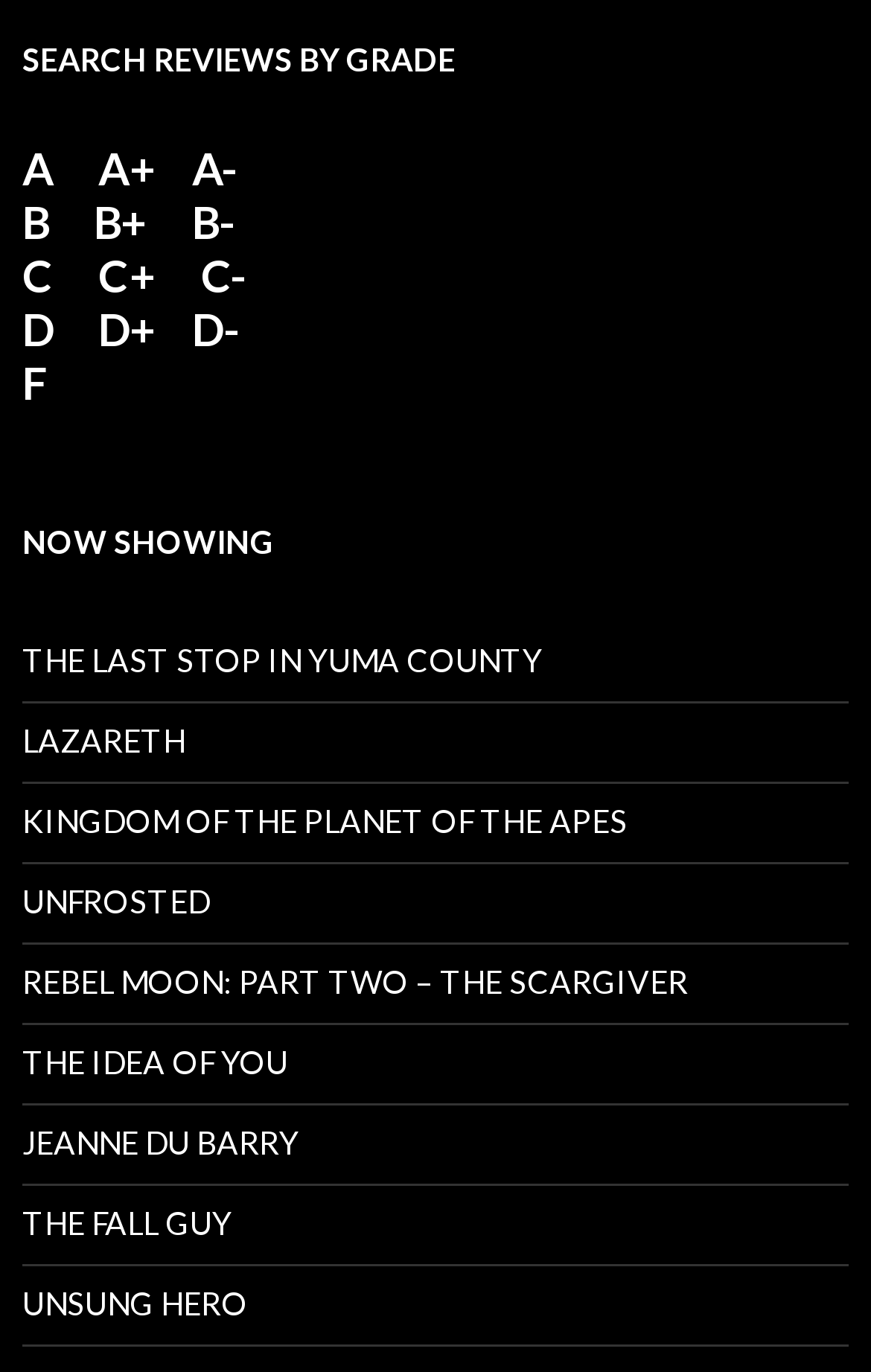Please identify the bounding box coordinates of the element that needs to be clicked to execute the following command: "View movie JEANNE DU BARRY". Provide the bounding box using four float numbers between 0 and 1, formatted as [left, top, right, bottom].

[0.026, 0.818, 0.344, 0.846]